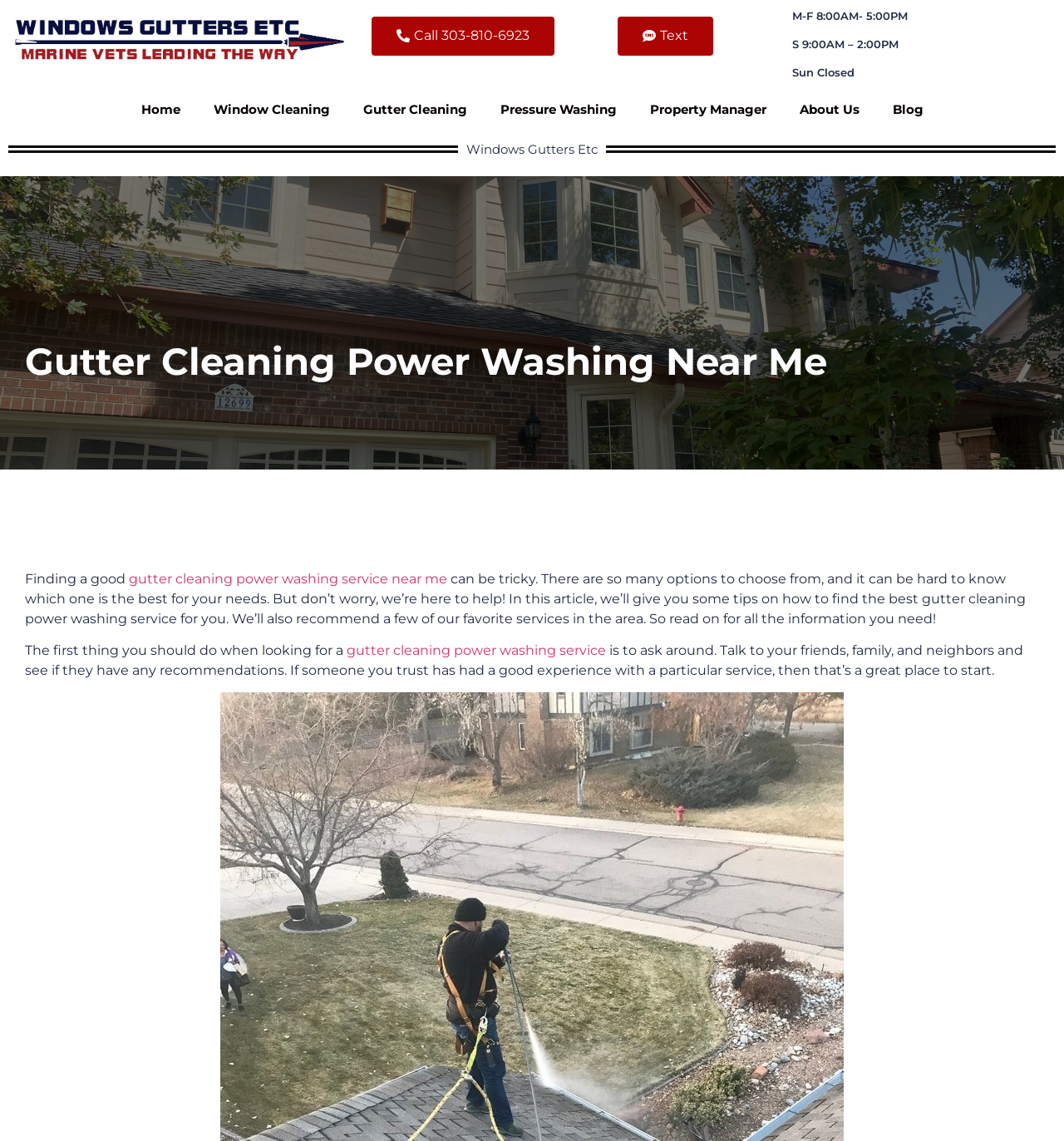Respond to the question below with a single word or phrase: What services does the company provide?

Window Cleaning, Gutter Cleaning, Pressure Washing